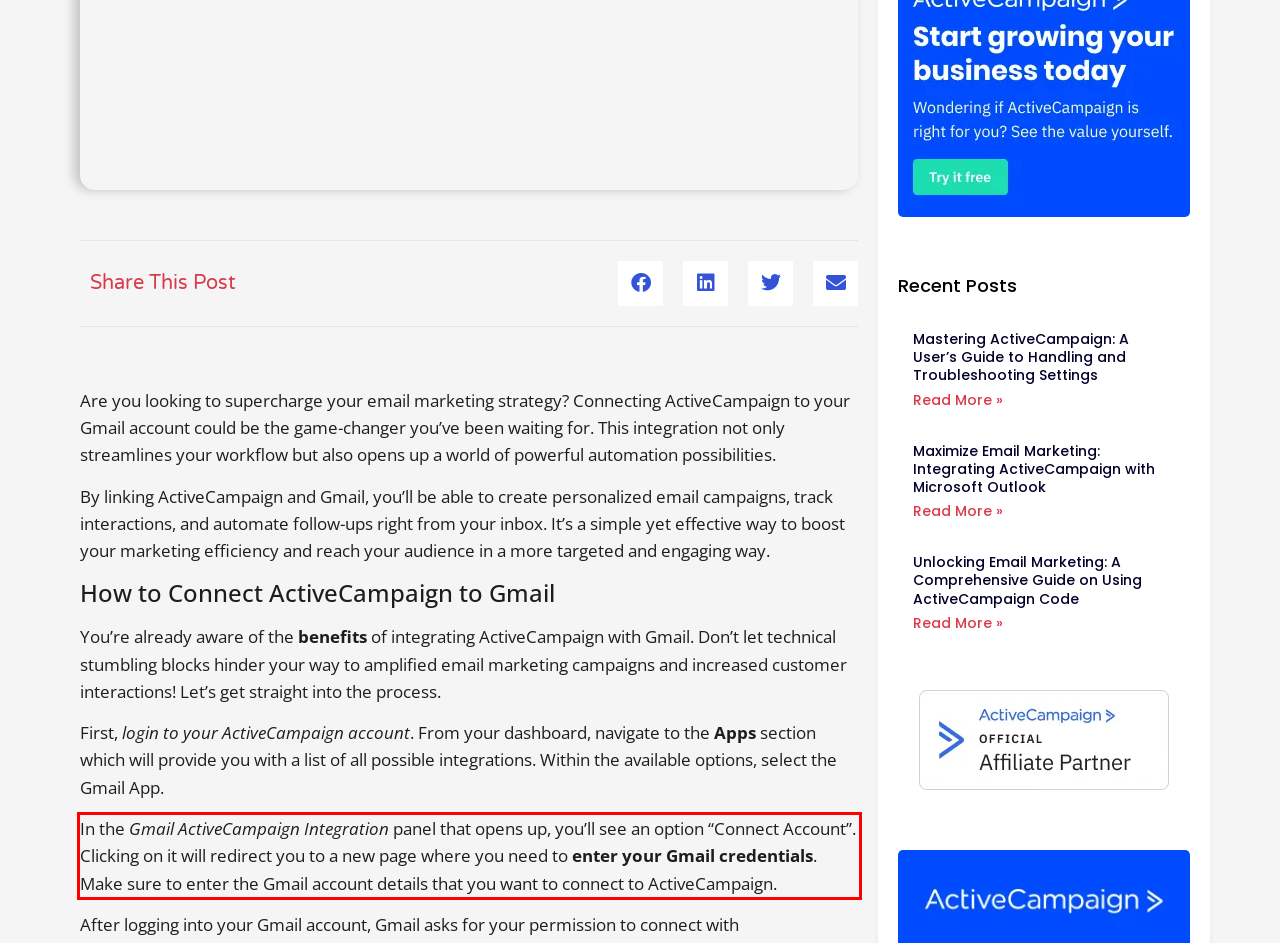Identify the text inside the red bounding box in the provided webpage screenshot and transcribe it.

In the Gmail ActiveCampaign Integration panel that opens up, you’ll see an option “Connect Account”. Clicking on it will redirect you to a new page where you need to enter your Gmail credentials. Make sure to enter the Gmail account details that you want to connect to ActiveCampaign.